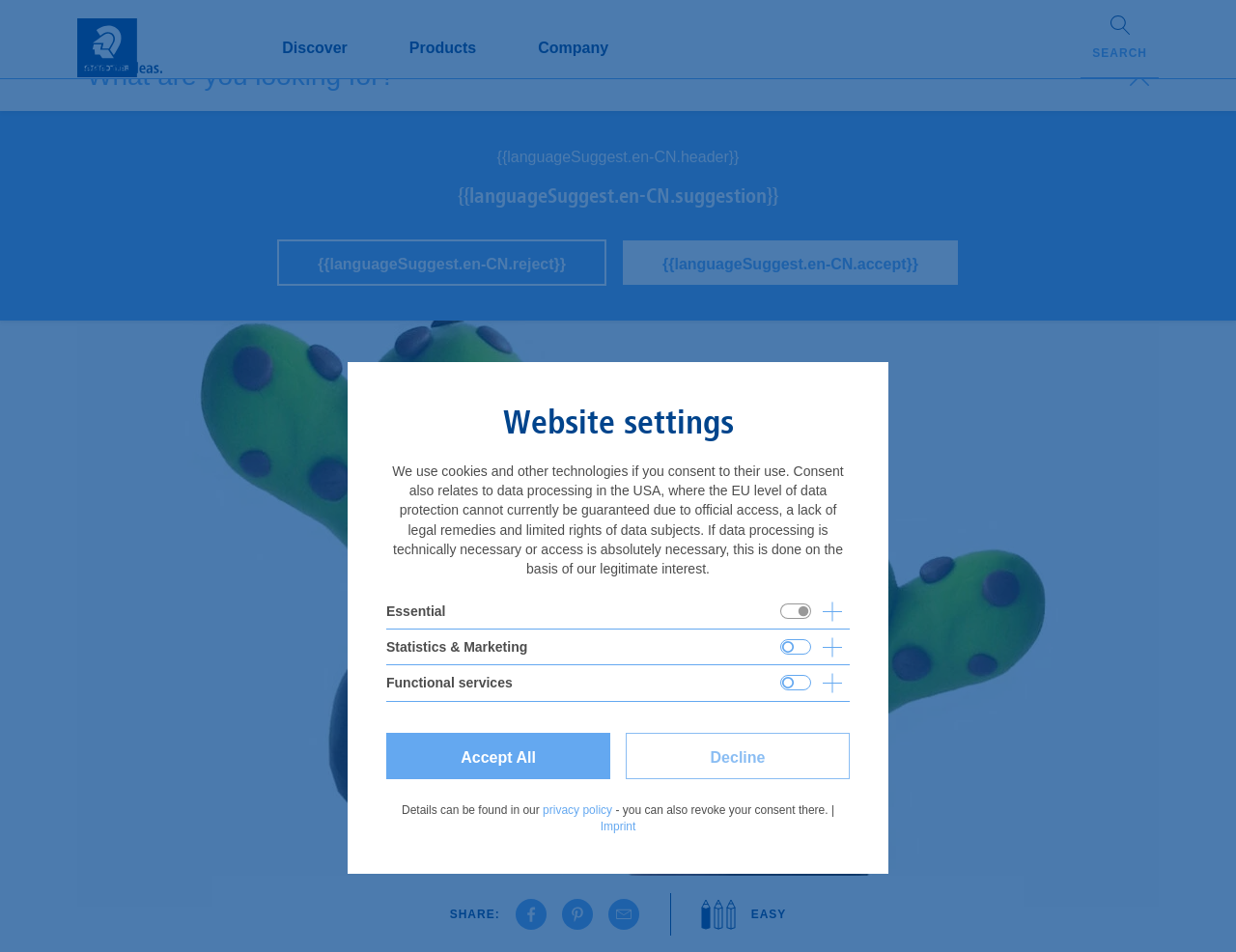Please provide the bounding box coordinates for the element that needs to be clicked to perform the following instruction: "View company information". The coordinates should be given as four float numbers between 0 and 1, i.e., [left, top, right, bottom].

[0.376, 0.056, 0.47, 0.117]